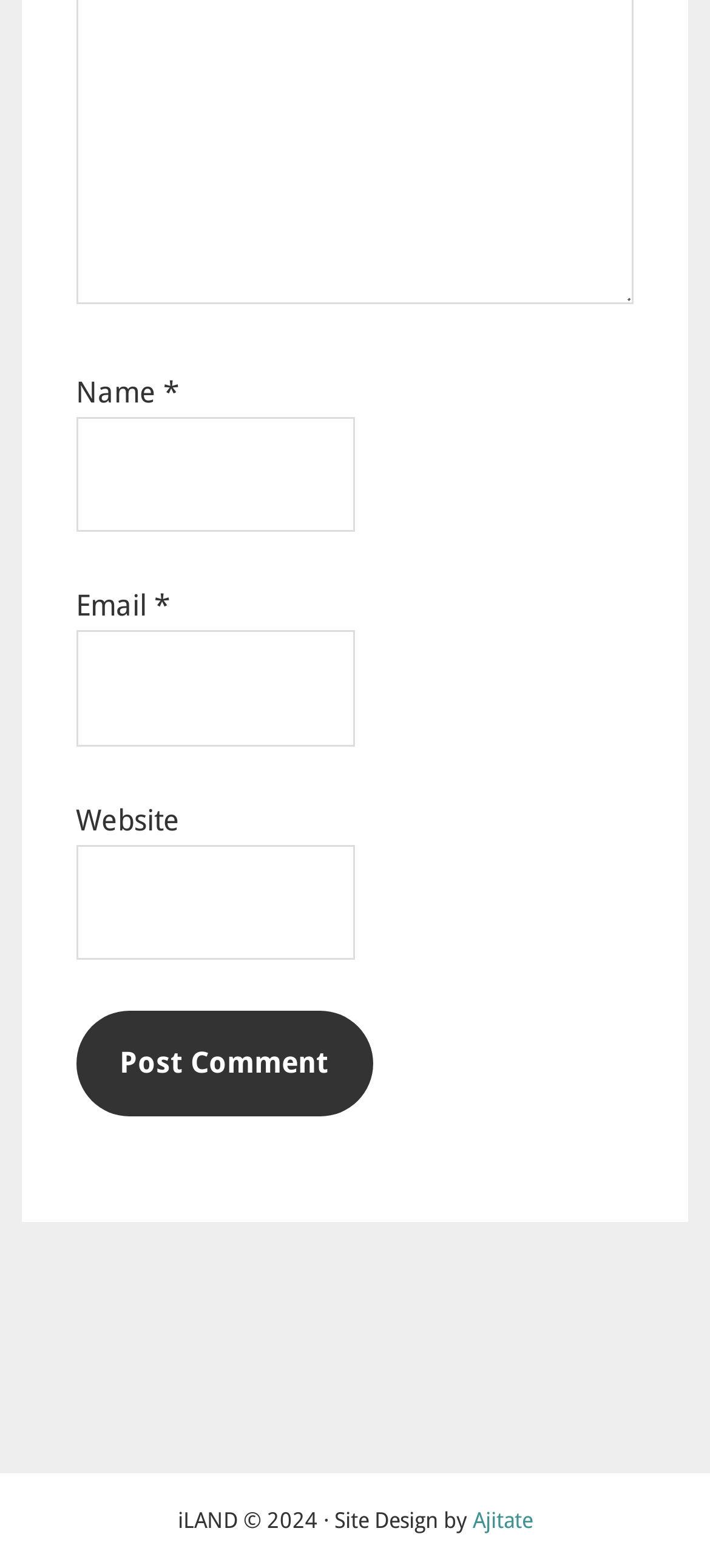Reply to the question with a single word or phrase:
What is the copyright year?

2024